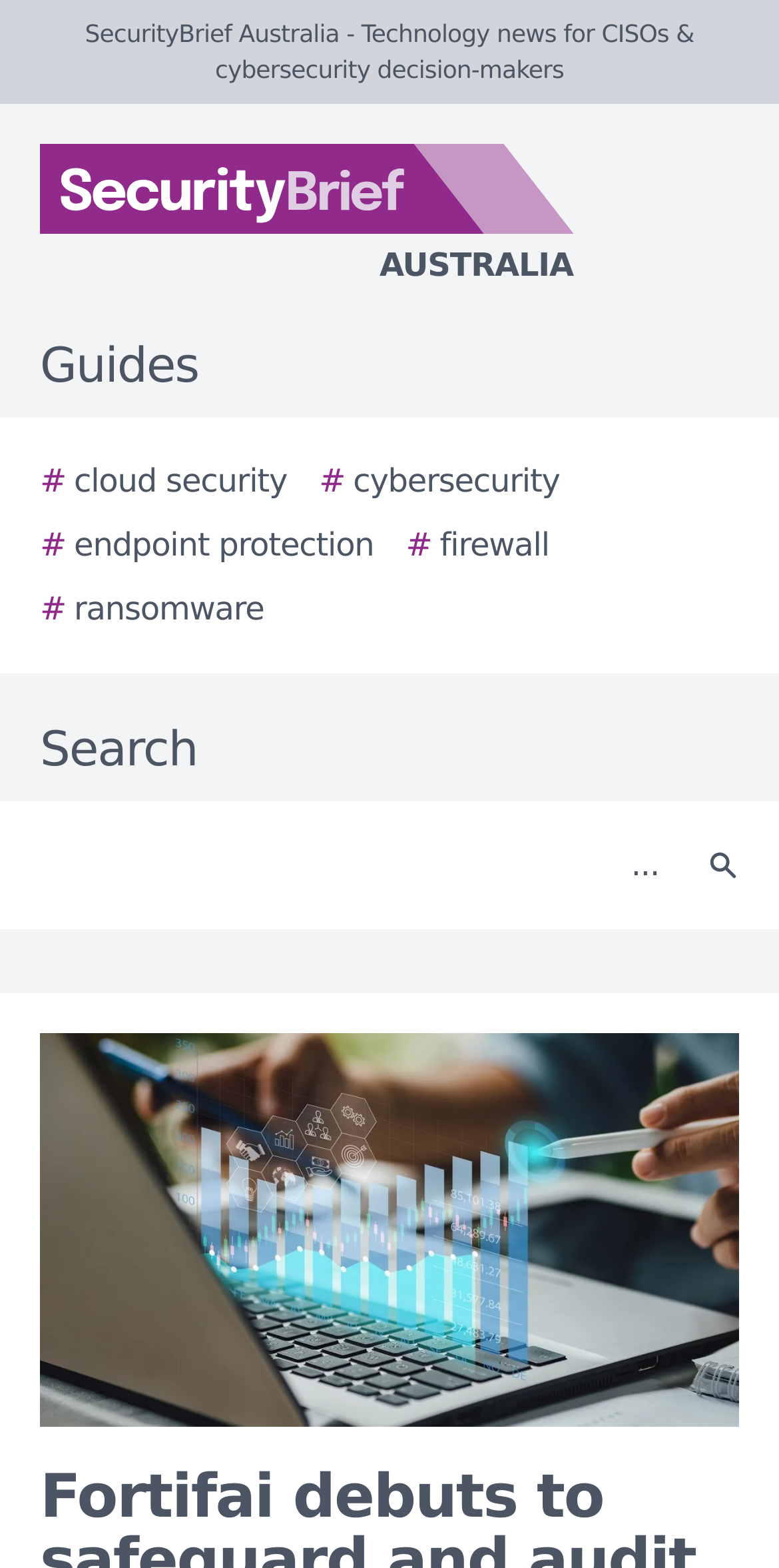Indicate the bounding box coordinates of the element that must be clicked to execute the instruction: "Search for cloud security". The coordinates should be given as four float numbers between 0 and 1, i.e., [left, top, right, bottom].

[0.051, 0.292, 0.369, 0.322]